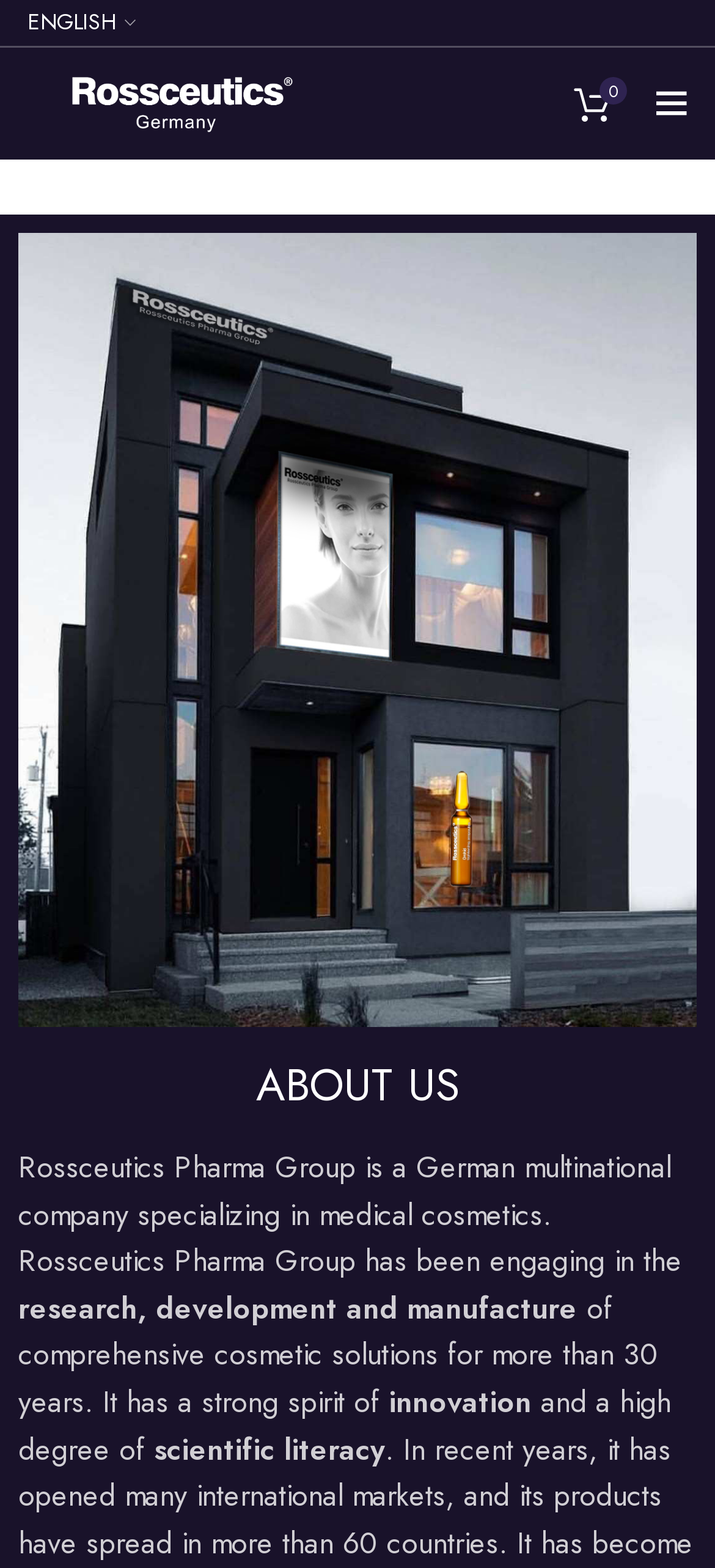Articulate a complete and detailed caption of the webpage elements.

The webpage is about Rossceutics Pharma Group, a German multinational company specializing in medical cosmetics. At the top left of the page, there is a logo image and a link with the text "Rossceutics". On the top right, there are two links: one with a hamburger icon and the text "0", and another with the text "Open mobile menu". 

Below the top section, the main content area begins with a heading "ABOUT US" in a prominent font size. Following the heading, there are three paragraphs of text that describe the company's background and expertise. The first paragraph explains that Rossceutics Pharma Group is a German multinational company that has been engaging in the research, development, and manufacture of comprehensive cosmetic solutions. The second paragraph continues the description, mentioning the company's experience of over 30 years. The third paragraph highlights the company's spirit of innovation and high degree of scientific literacy.

The text is arranged in a single column, with the paragraphs flowing from top to bottom. The font size and style are consistent throughout the text, making it easy to read. There are no other UI elements, such as buttons or forms, in the main content area.